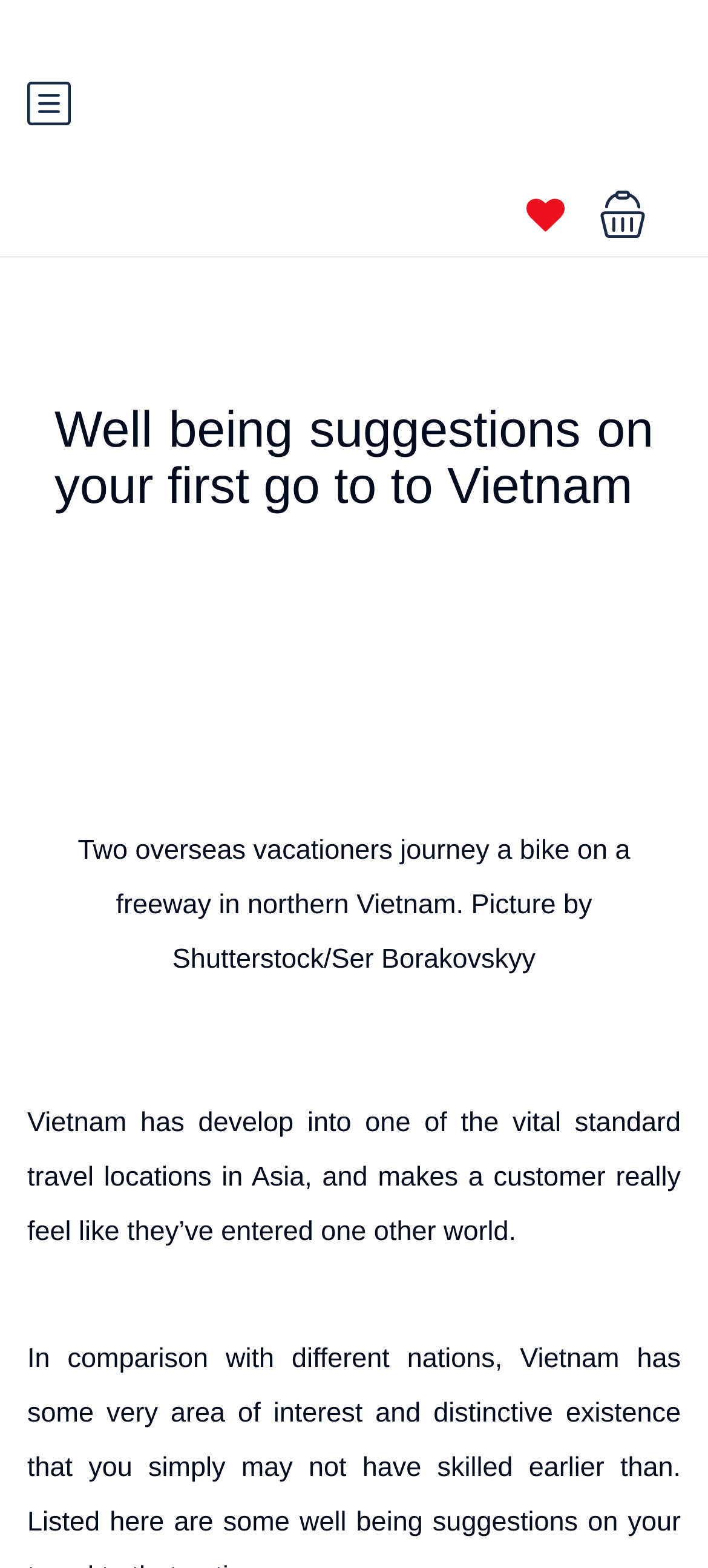From the image, can you give a detailed response to the question below:
What is the image description below the main image?

I found the answer by looking at the StaticText element with the text 'Two overseas vacationers journey a bike on a freeway in northern Vietnam. Picture by Shutterstock/Ser Borakovskyy' which is located below the main image.